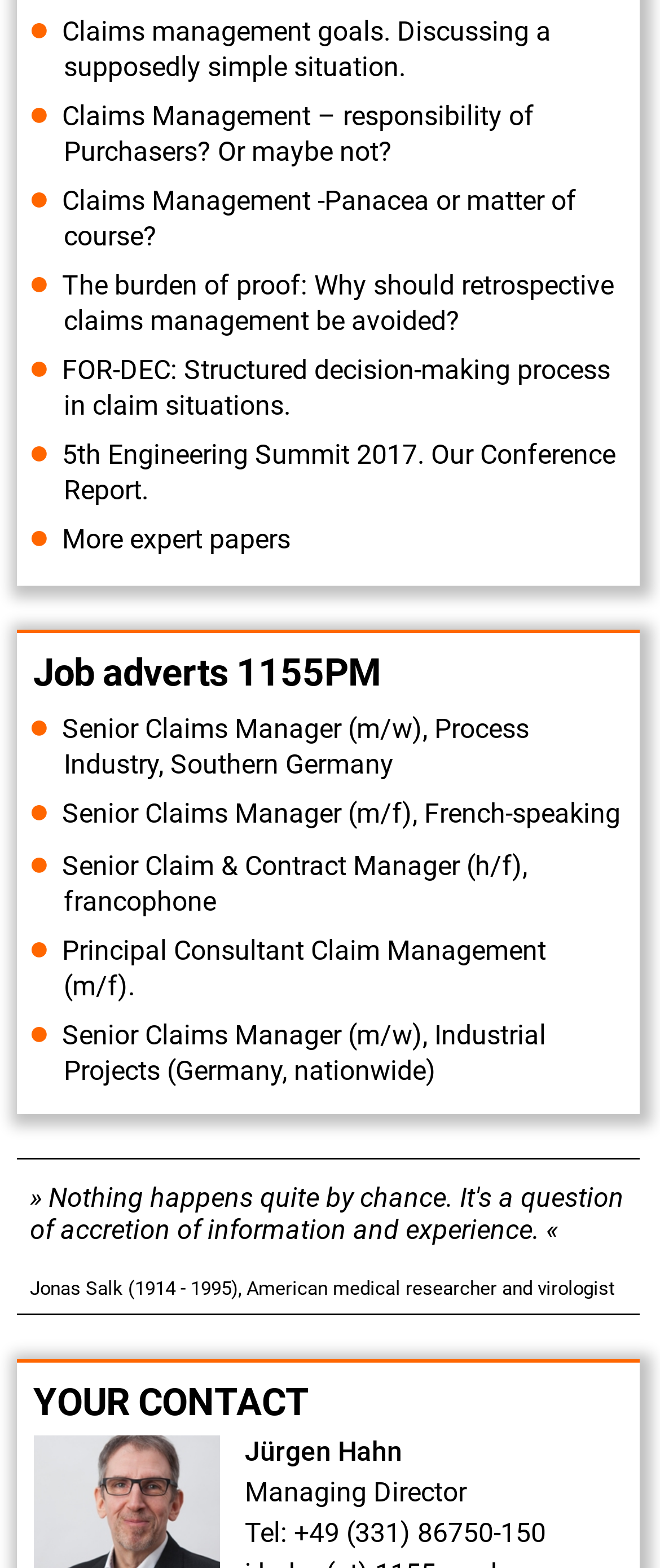What is the occupation of Jonas Salk?
Please give a detailed and elaborate answer to the question based on the image.

I found the answer by looking at the StaticText element with the text 'Jonas Salk (1914 - 1995), American medical researcher and virologist' which provides a brief description of Jonas Salk.